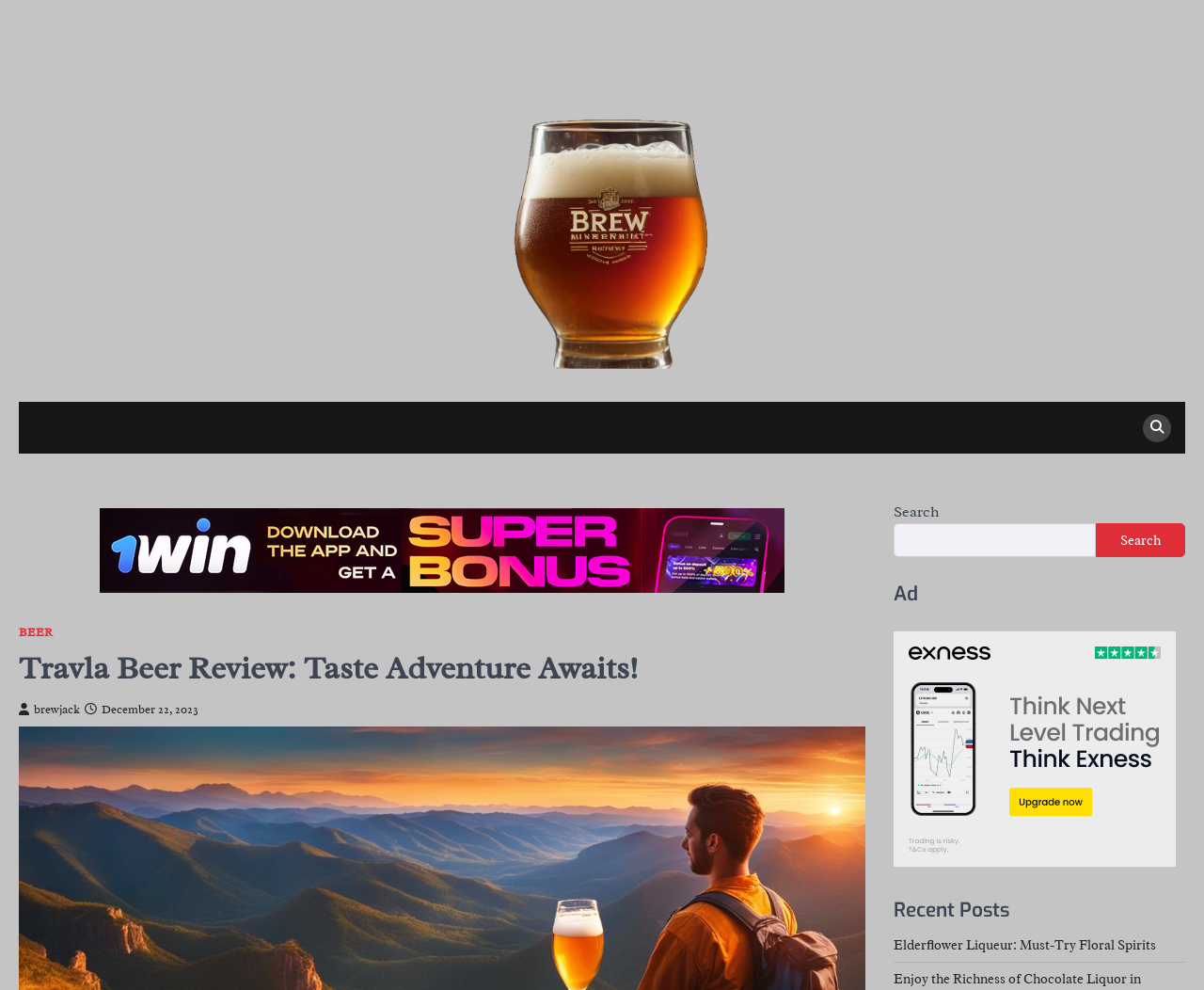Extract the top-level heading from the webpage and provide its text.

Travla Beer Review: Taste Adventure Awaits!